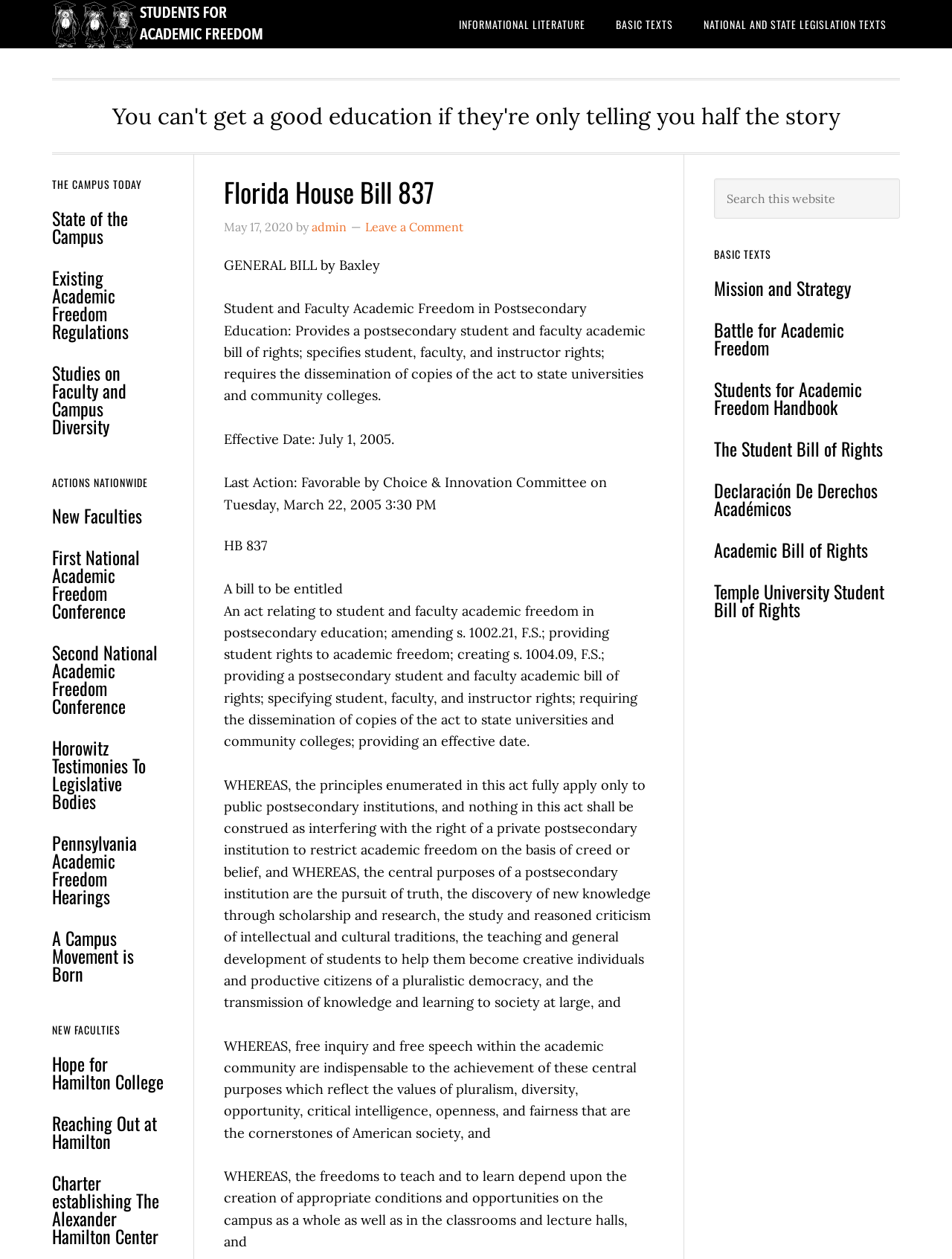Please mark the bounding box coordinates of the area that should be clicked to carry out the instruction: "view 'Florida House Bill 837'".

[0.235, 0.142, 0.687, 0.188]